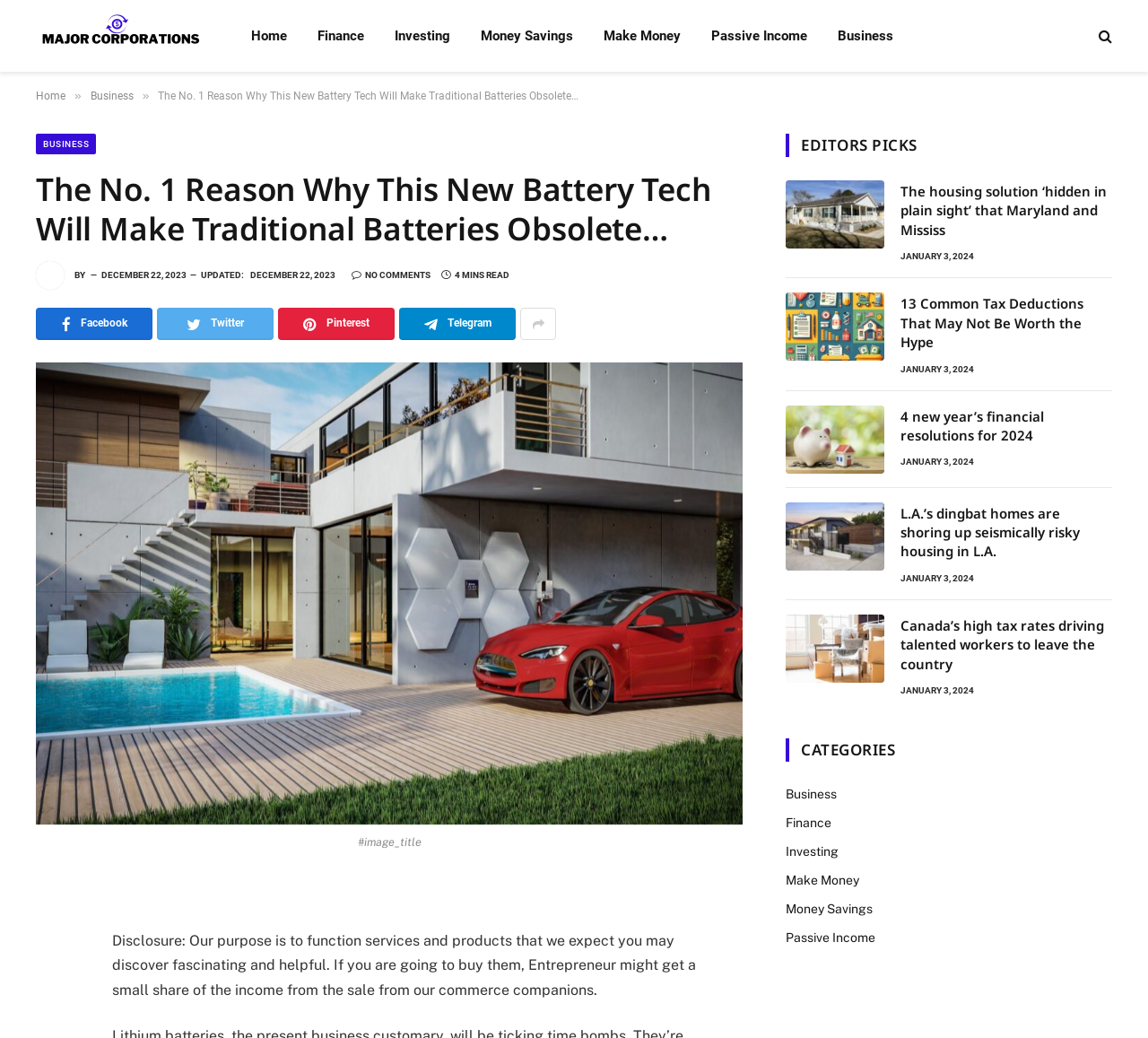Identify the bounding box of the HTML element described as: "Make Money".

[0.684, 0.839, 0.748, 0.857]